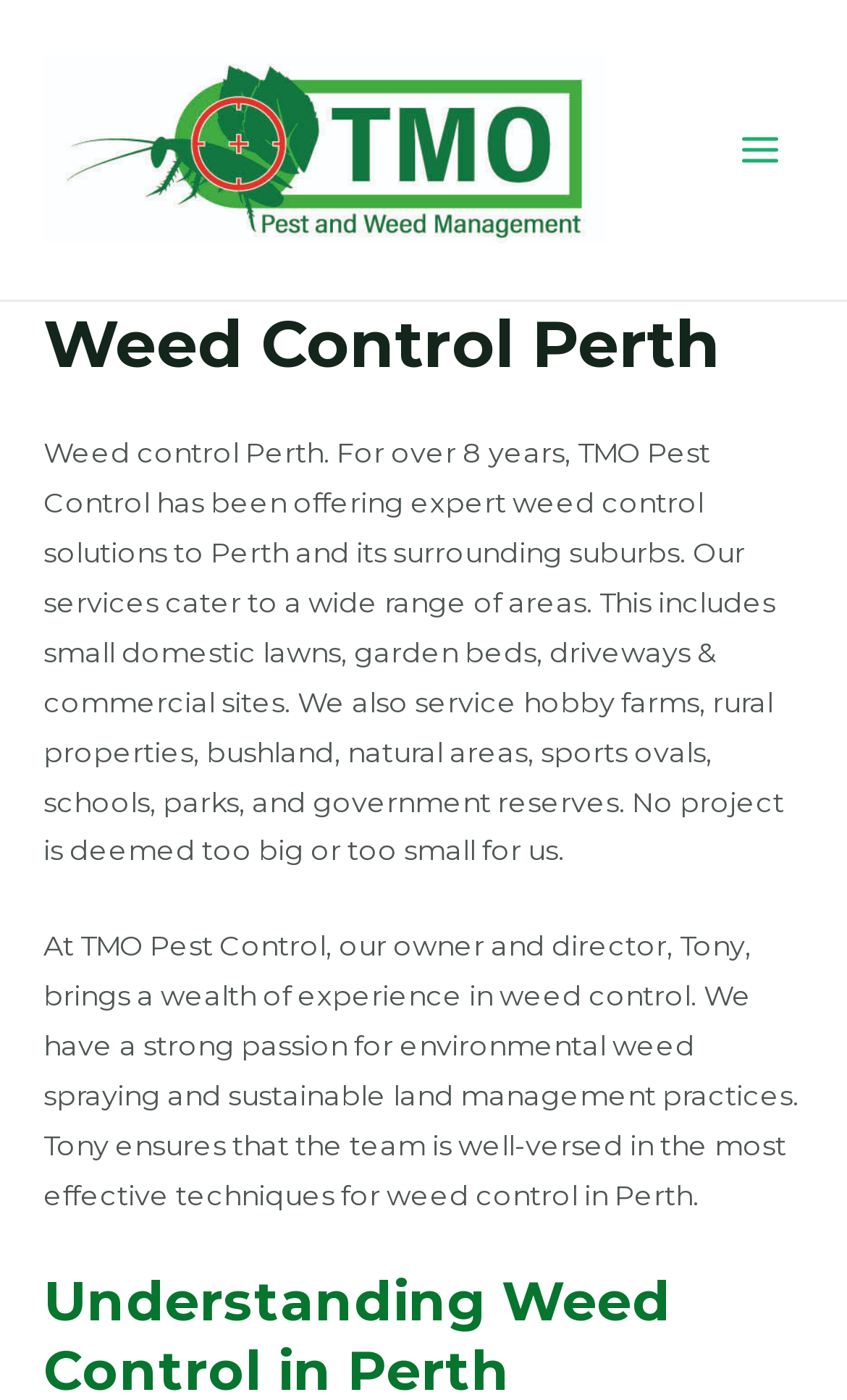What is the team passionate about?
Using the picture, provide a one-word or short phrase answer.

Environmental weed spraying